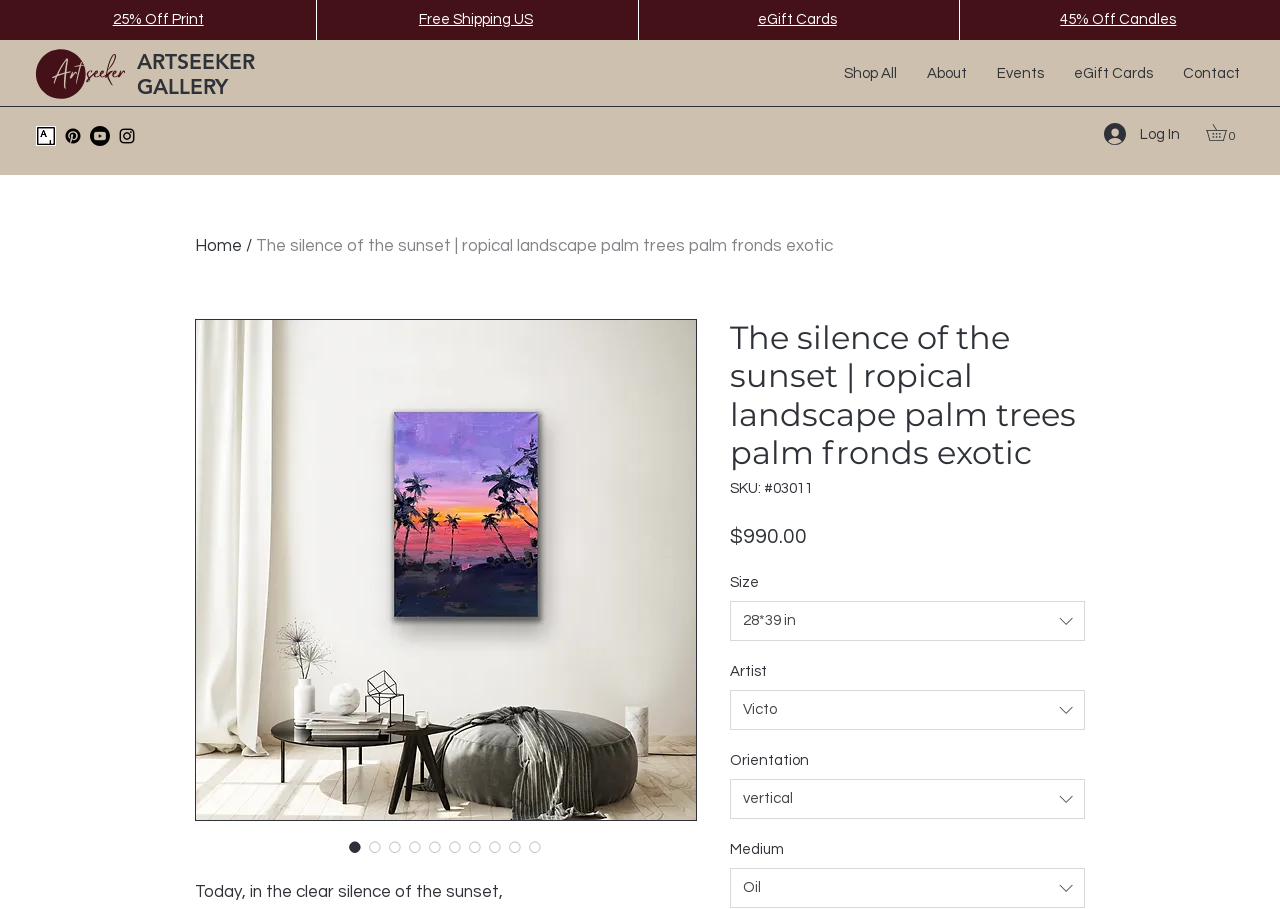Respond to the question below with a single word or phrase:
How many buttons are there below the artwork image?

9